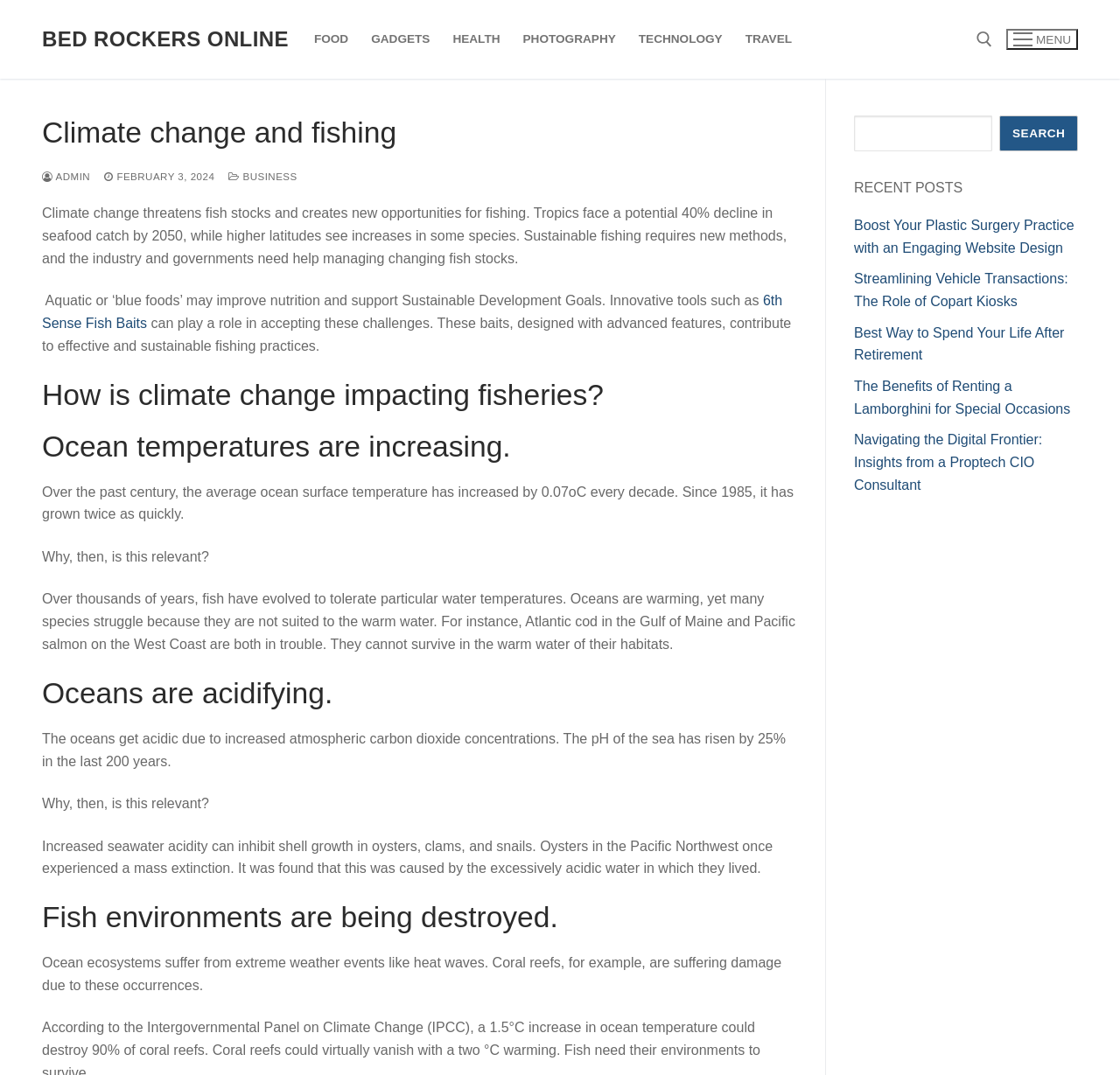Please identify the bounding box coordinates of the clickable element to fulfill the following instruction: "Search for something". The coordinates should be four float numbers between 0 and 1, i.e., [left, top, right, bottom].

None